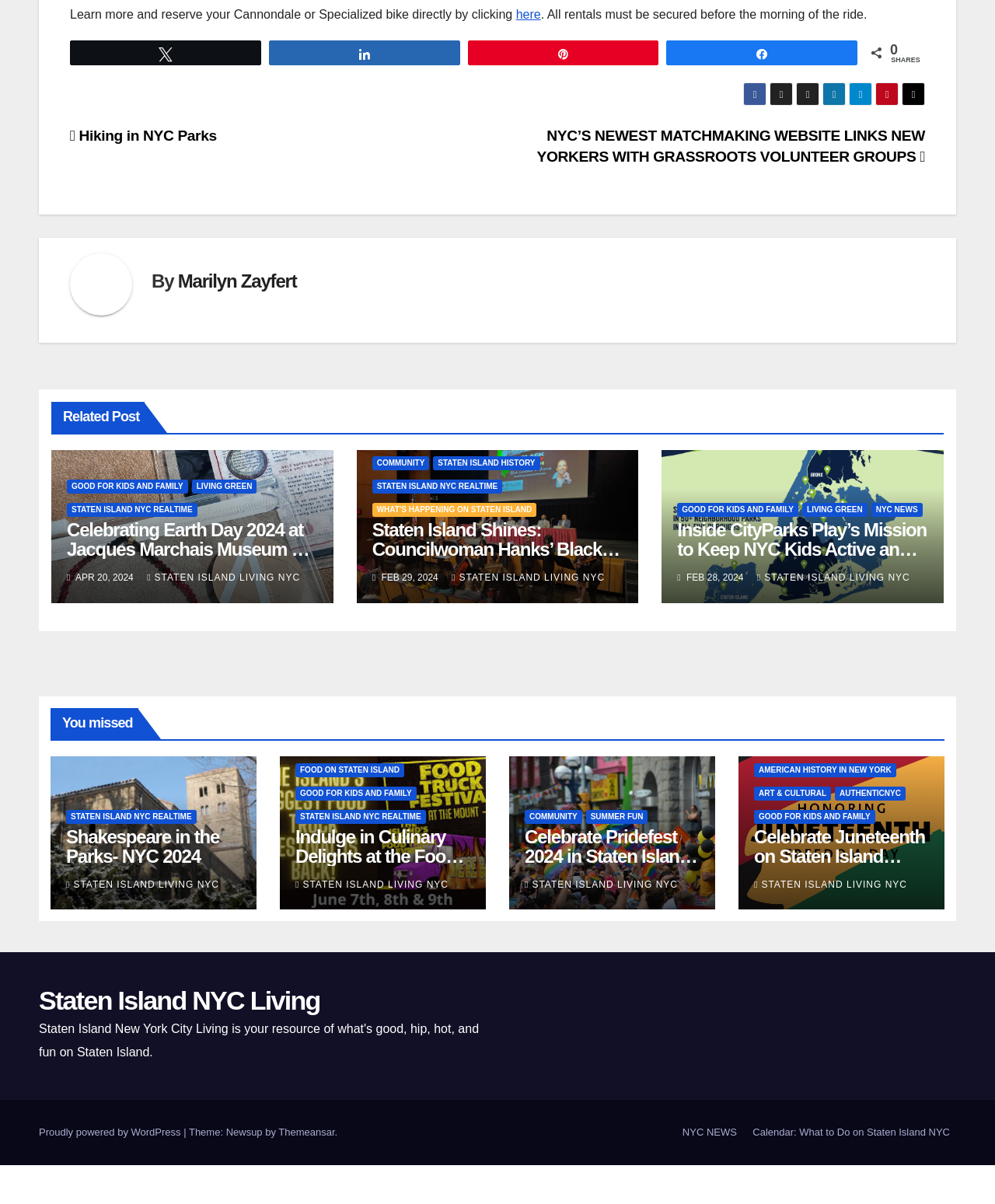Could you provide the bounding box coordinates for the portion of the screen to click to complete this instruction: "View 'Celebrating Earth Day 2024 at Jacques Marchais Museum of Tibetan Art'"?

[0.067, 0.431, 0.311, 0.481]